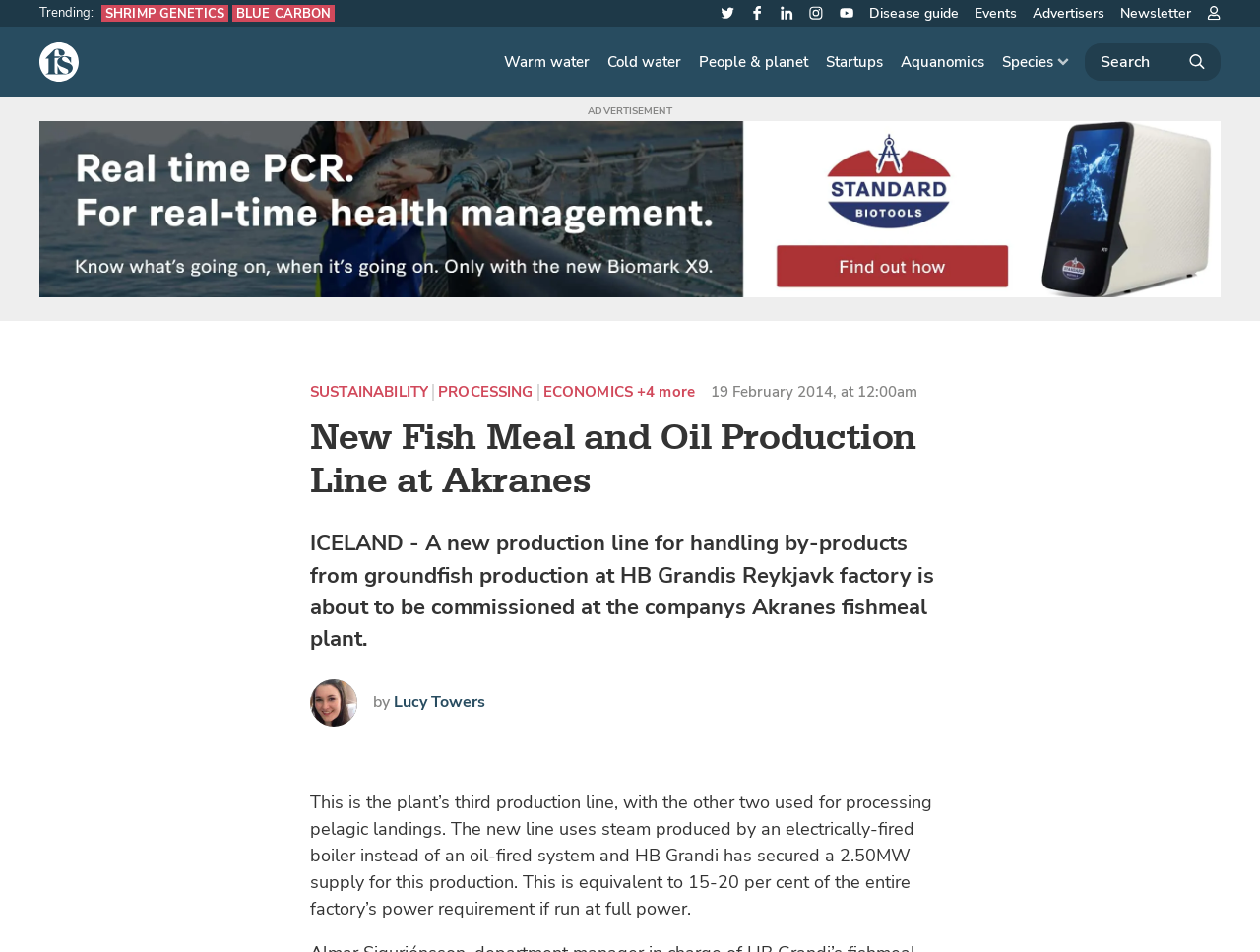What is the name of the factory mentioned in the article?
Look at the screenshot and respond with one word or a short phrase.

HB Grandis Reykjavk factory